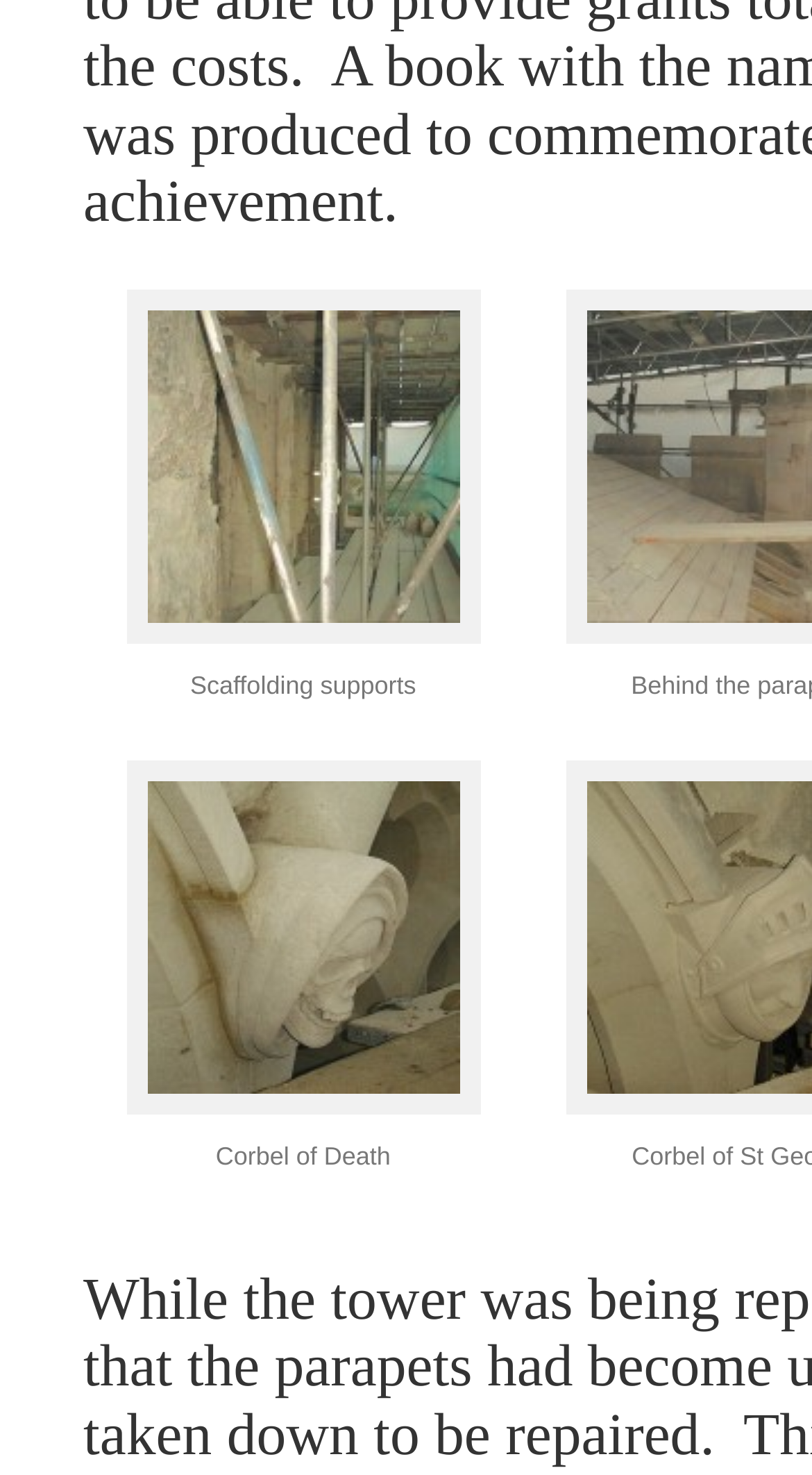Given the description aria-describedby="gallery-1-270", predict the bounding box coordinates of the UI element. Ensure the coordinates are in the format (top-left x, top-left y, bottom-right x, bottom-right y) and all values are between 0 and 1.

[0.155, 0.737, 0.591, 0.761]